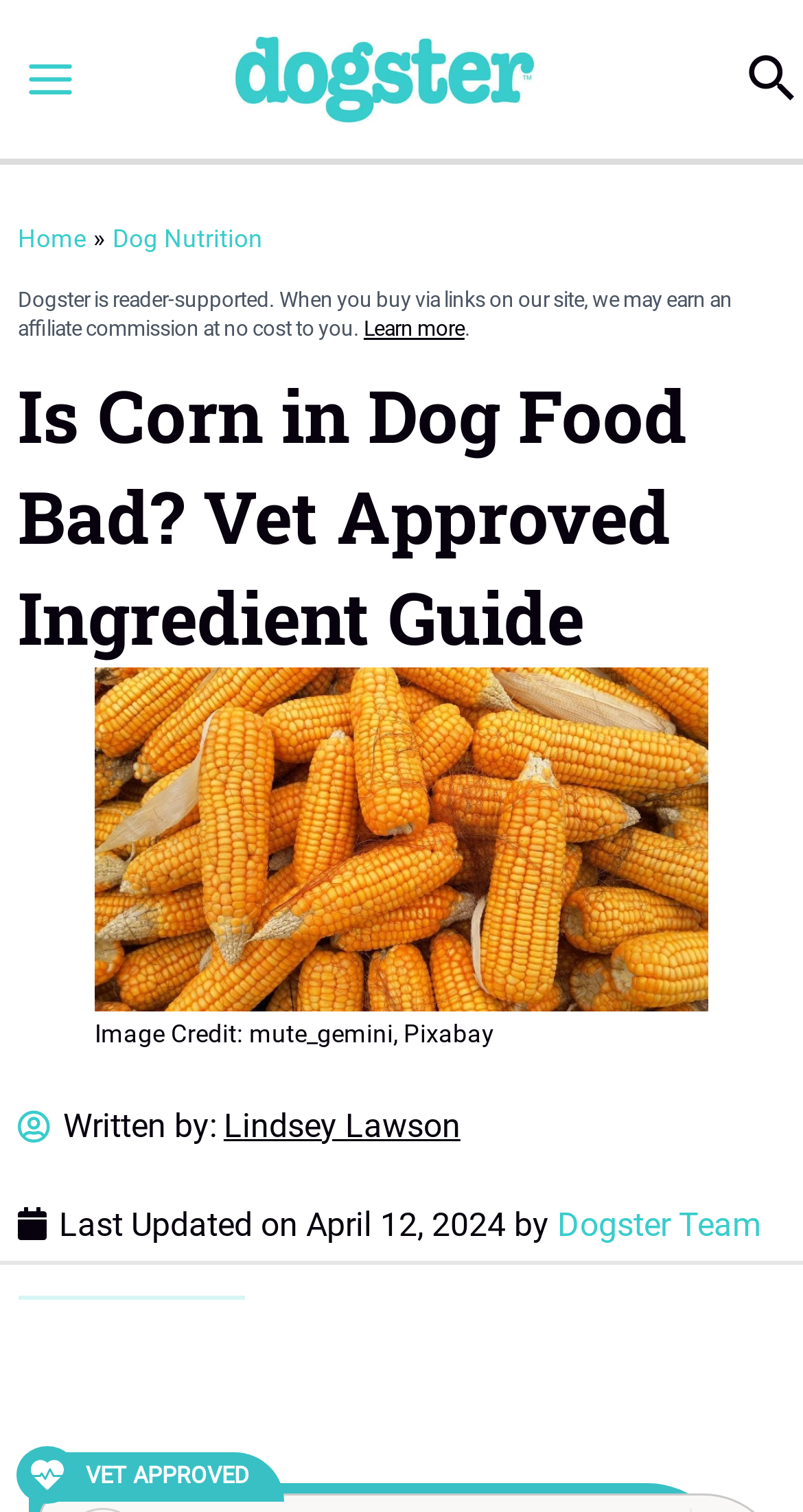Identify the text that serves as the heading for the webpage and generate it.

Is Corn in Dog Food Bad? Vet Approved Ingredient Guide